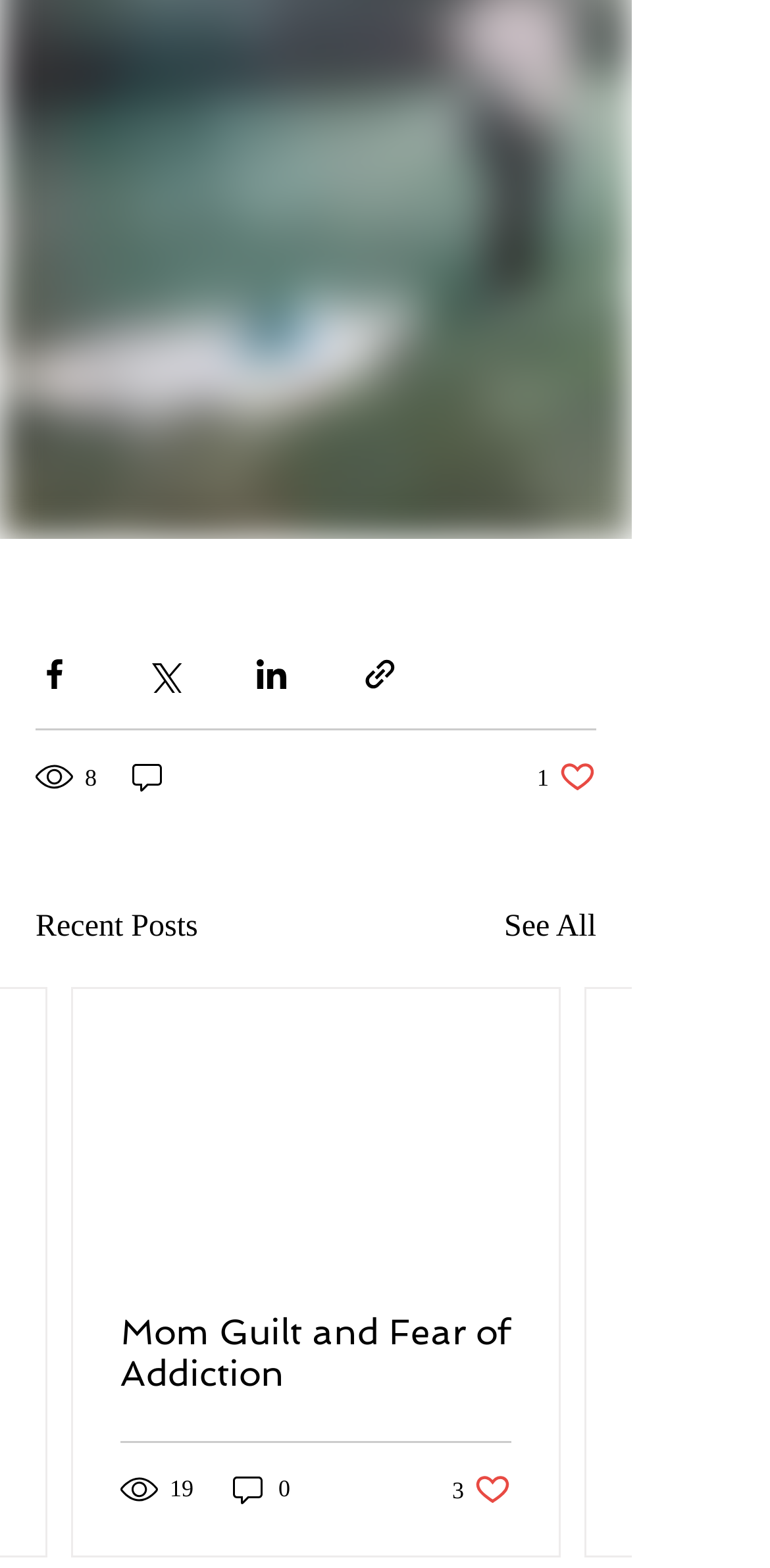Provide the bounding box coordinates of the HTML element this sentence describes: "See All". The bounding box coordinates consist of four float numbers between 0 and 1, i.e., [left, top, right, bottom].

[0.655, 0.577, 0.774, 0.607]